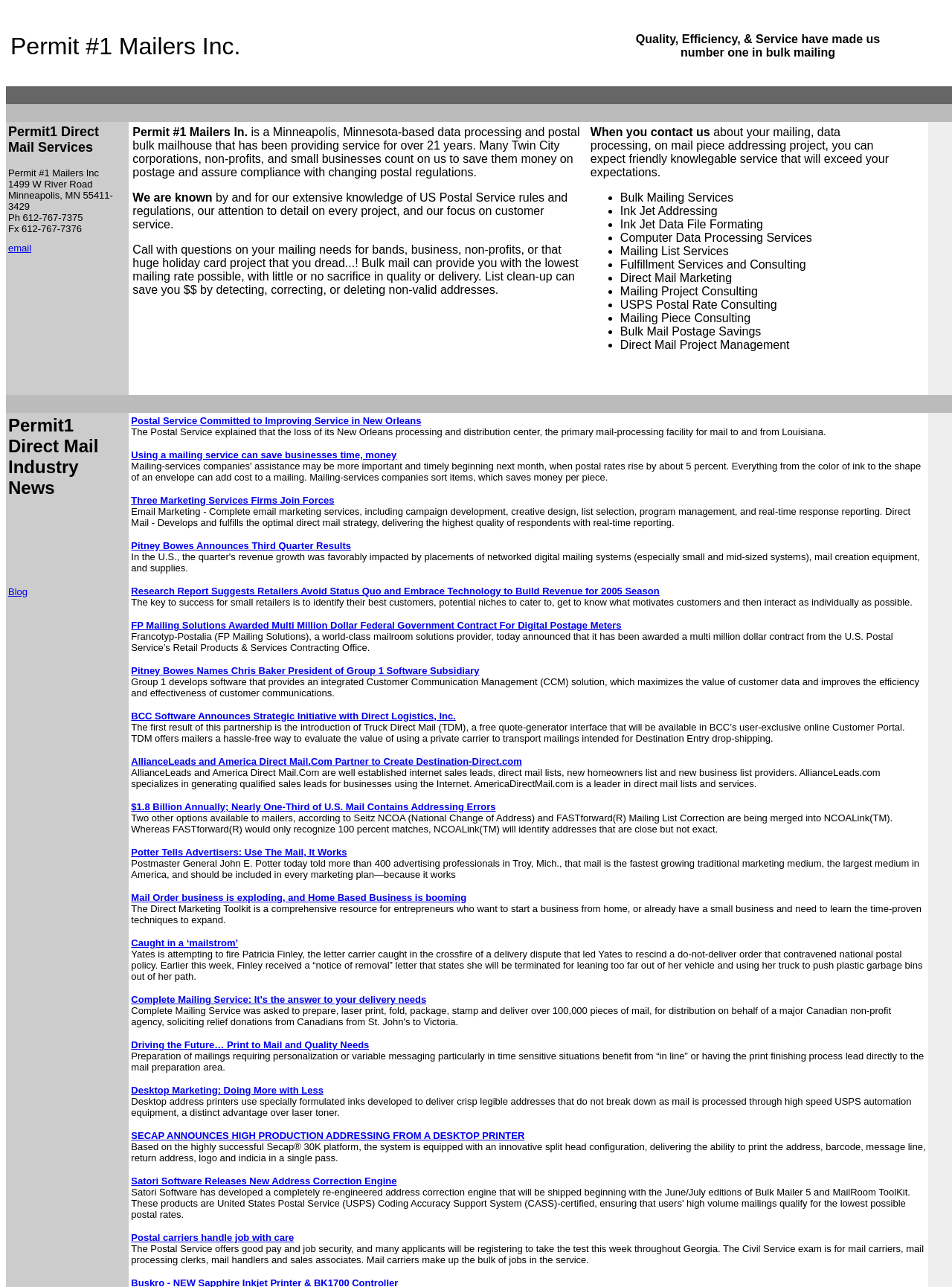How long has the company been in service?
Based on the visual content, answer with a single word or a brief phrase.

Over 21 years